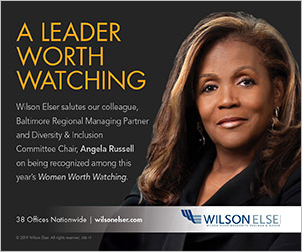Give a detailed account of the visual content in the image.

The image features a professional and celebratory graphic from the law firm Wilson Elser, highlighting their commendation of Angela Russell, the Baltimore Regional Managing Partner and Diversity & Inclusion Committee Chair. The caption reads, "A Leader Worth Watching," emphasizing her recognition in this year's Women Worth Watching list. The design showcases a polished portrait of Angela Russell, presenting her as a role model and leader within the firm. The bottom portion of the image includes the firm's logo, "WILSON ELSER," along with the text indicating their nationwide presence with 38 offices, reinforcing their commitment to diversity and leadership in the legal industry.